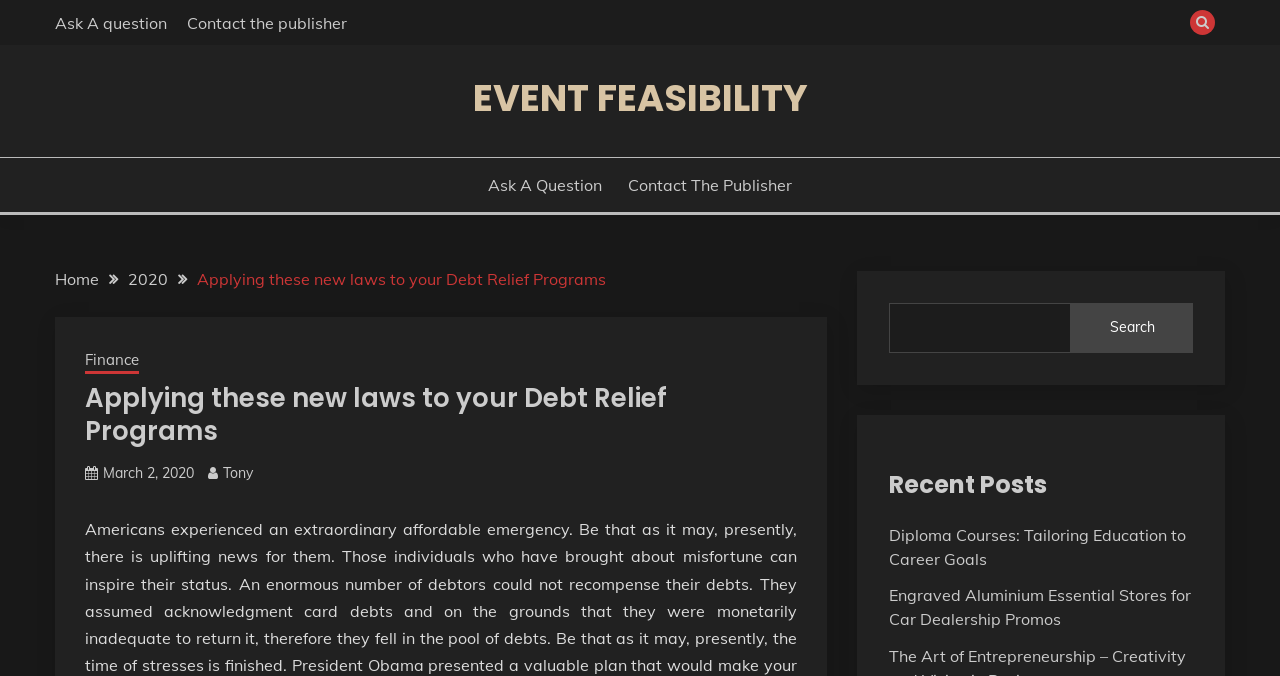Please reply to the following question with a single word or a short phrase:
What is the text of the first link on the top left?

Ask A question